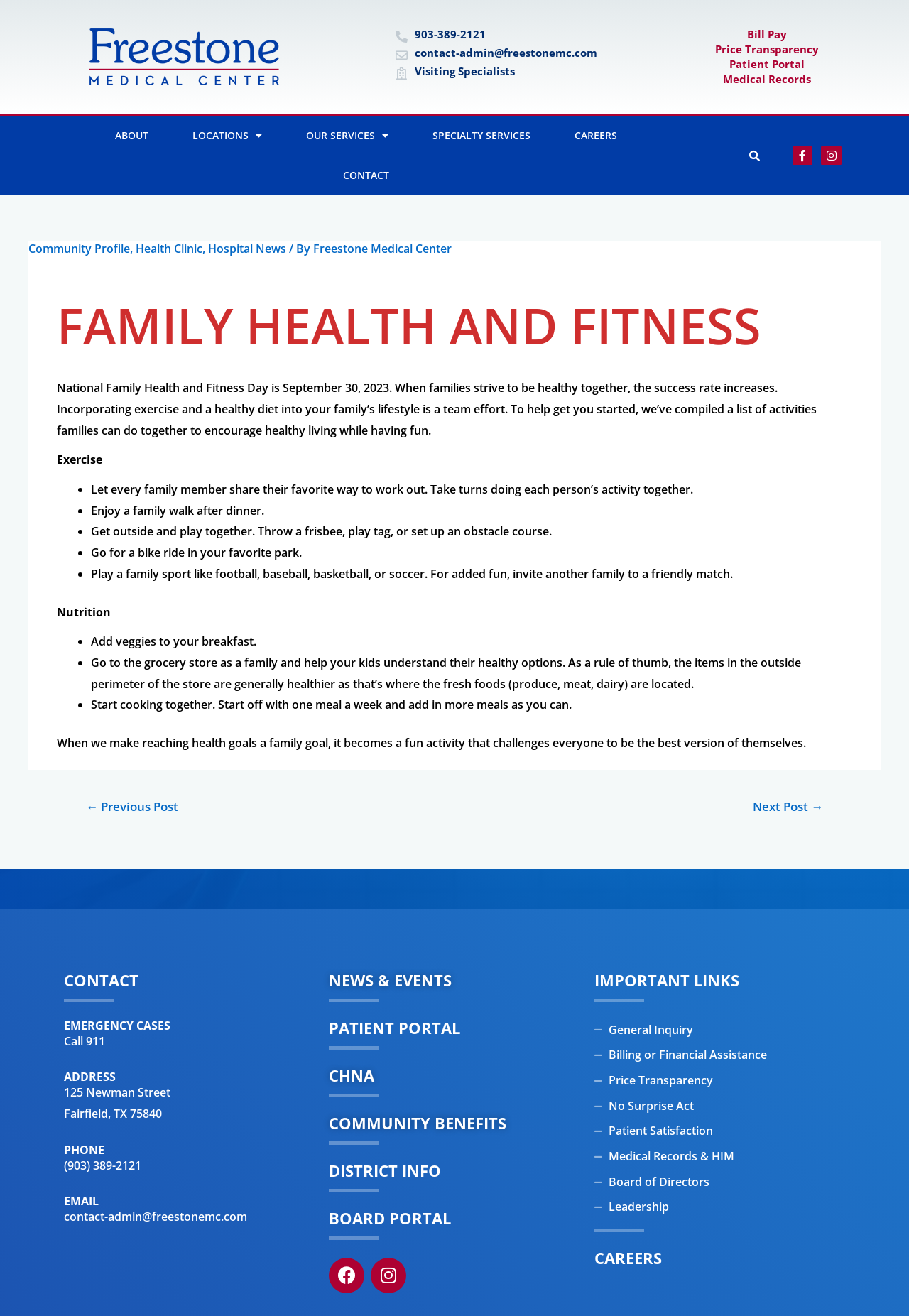Locate the bounding box of the UI element described by: "Board of Directors" in the given webpage screenshot.

[0.654, 0.89, 0.93, 0.906]